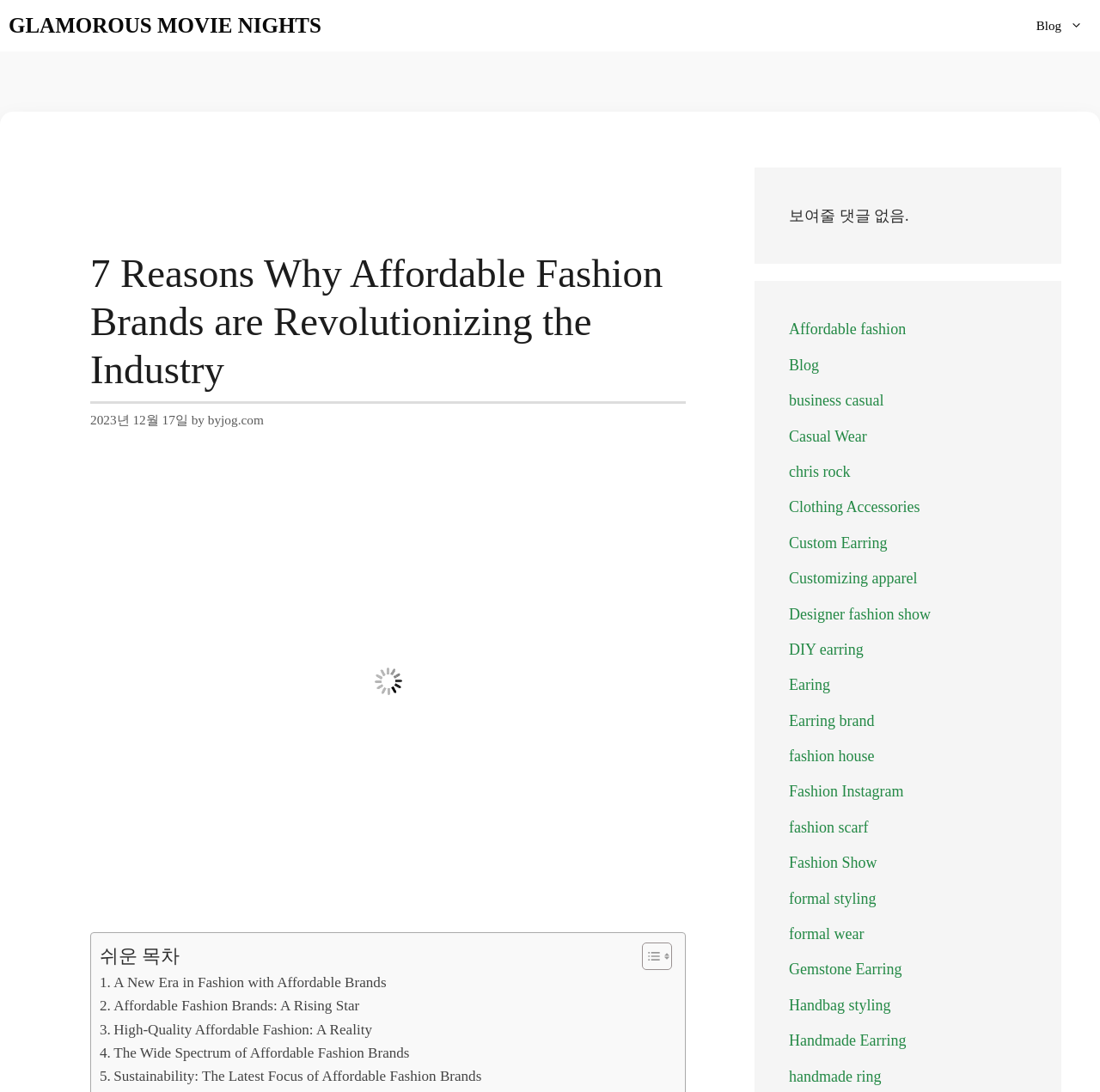Using the provided element description: "Gemstone Earring", determine the bounding box coordinates of the corresponding UI element in the screenshot.

[0.717, 0.88, 0.82, 0.896]